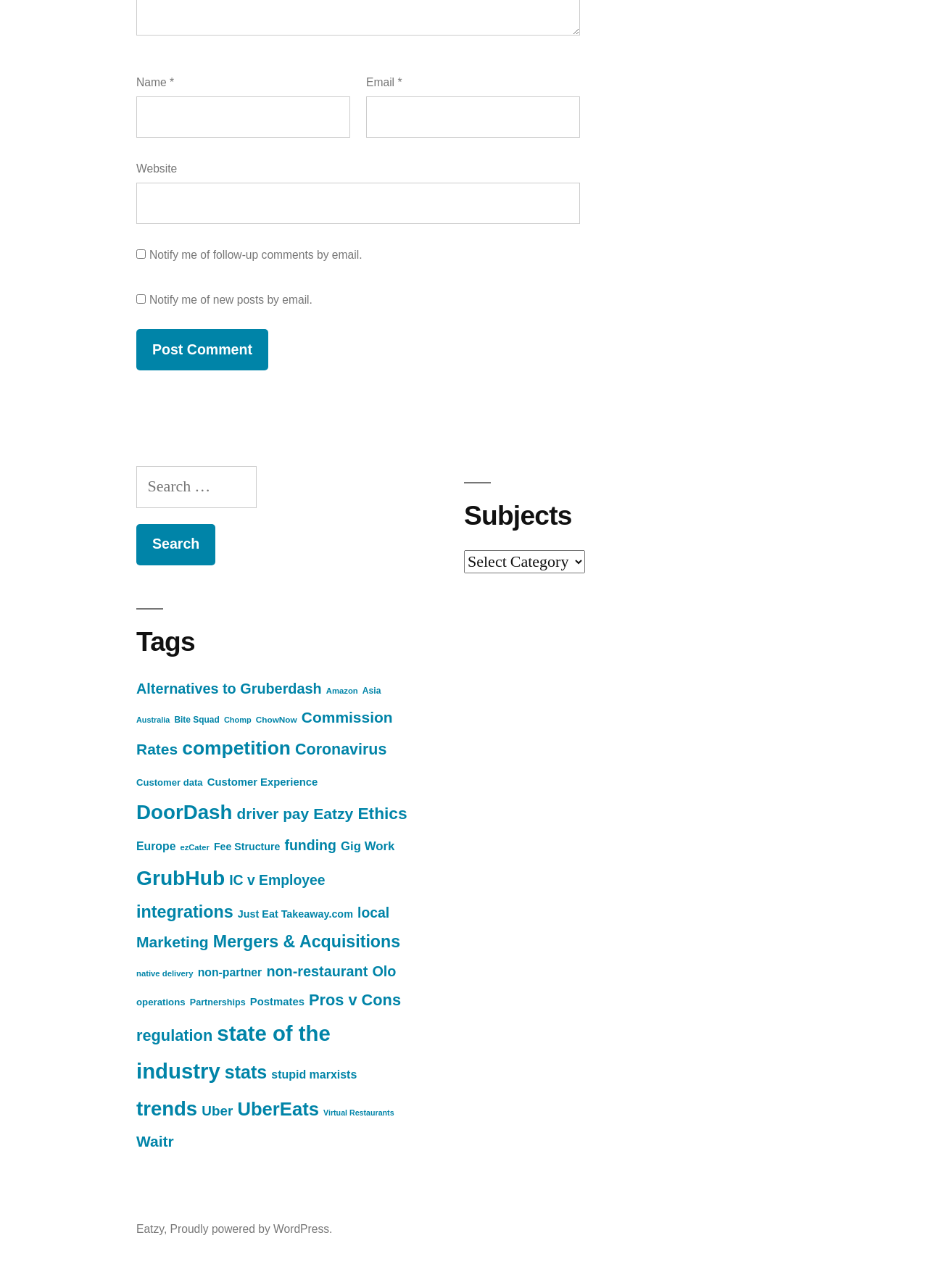Please find the bounding box for the following UI element description. Provide the coordinates in (top-left x, top-left y, bottom-right x, bottom-right y) format, with values between 0 and 1: Published Cases

None